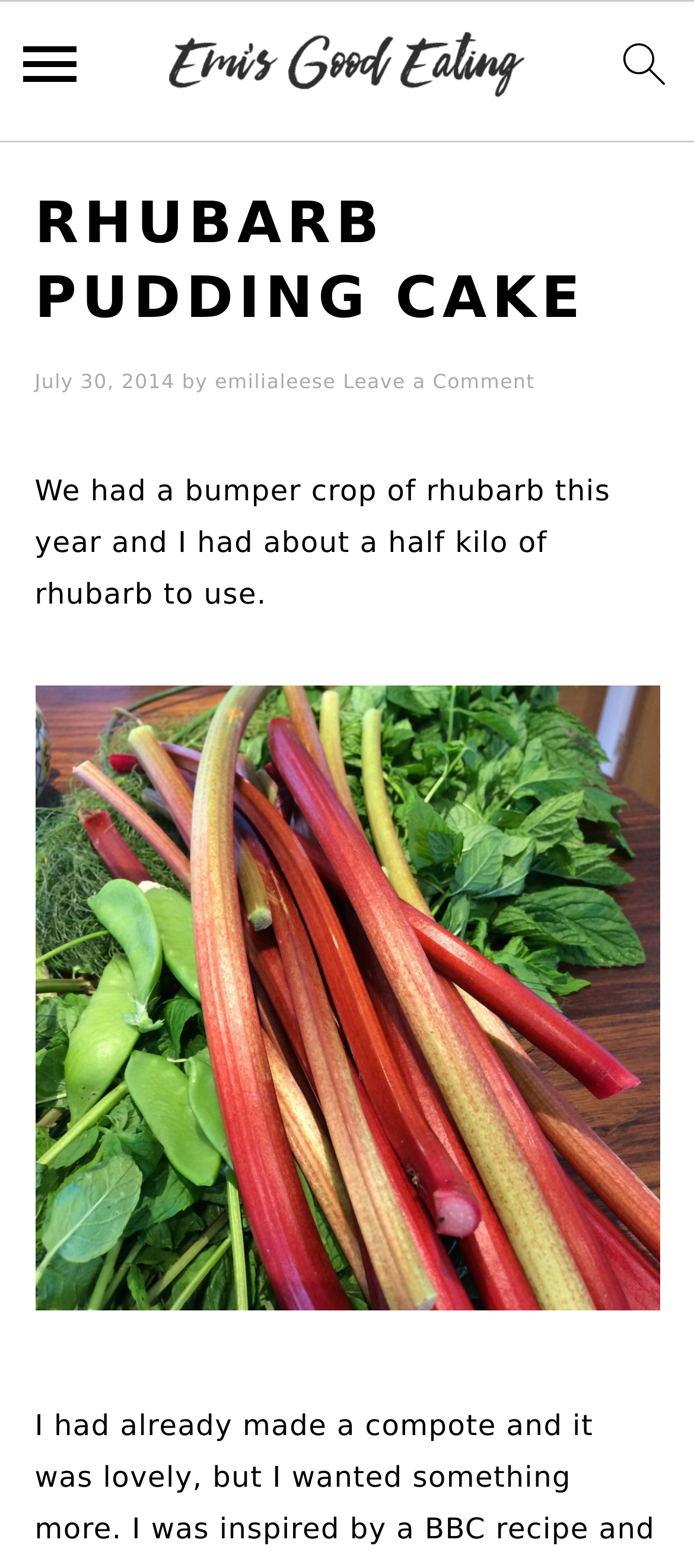Answer the following inquiry with a single word or phrase:
How many images are in the article?

2